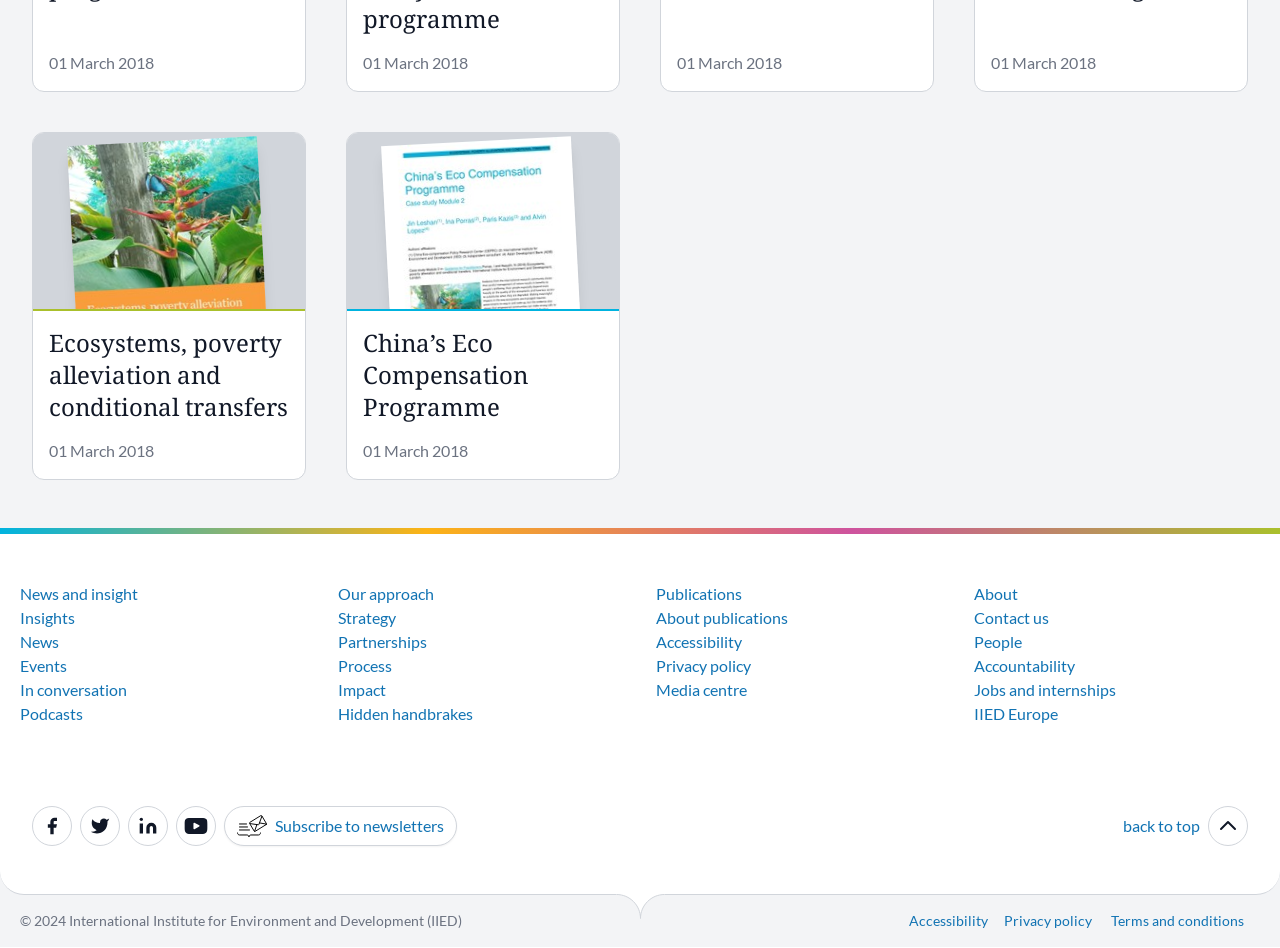How many articles are on this page?
Using the information from the image, give a concise answer in one word or a short phrase.

2